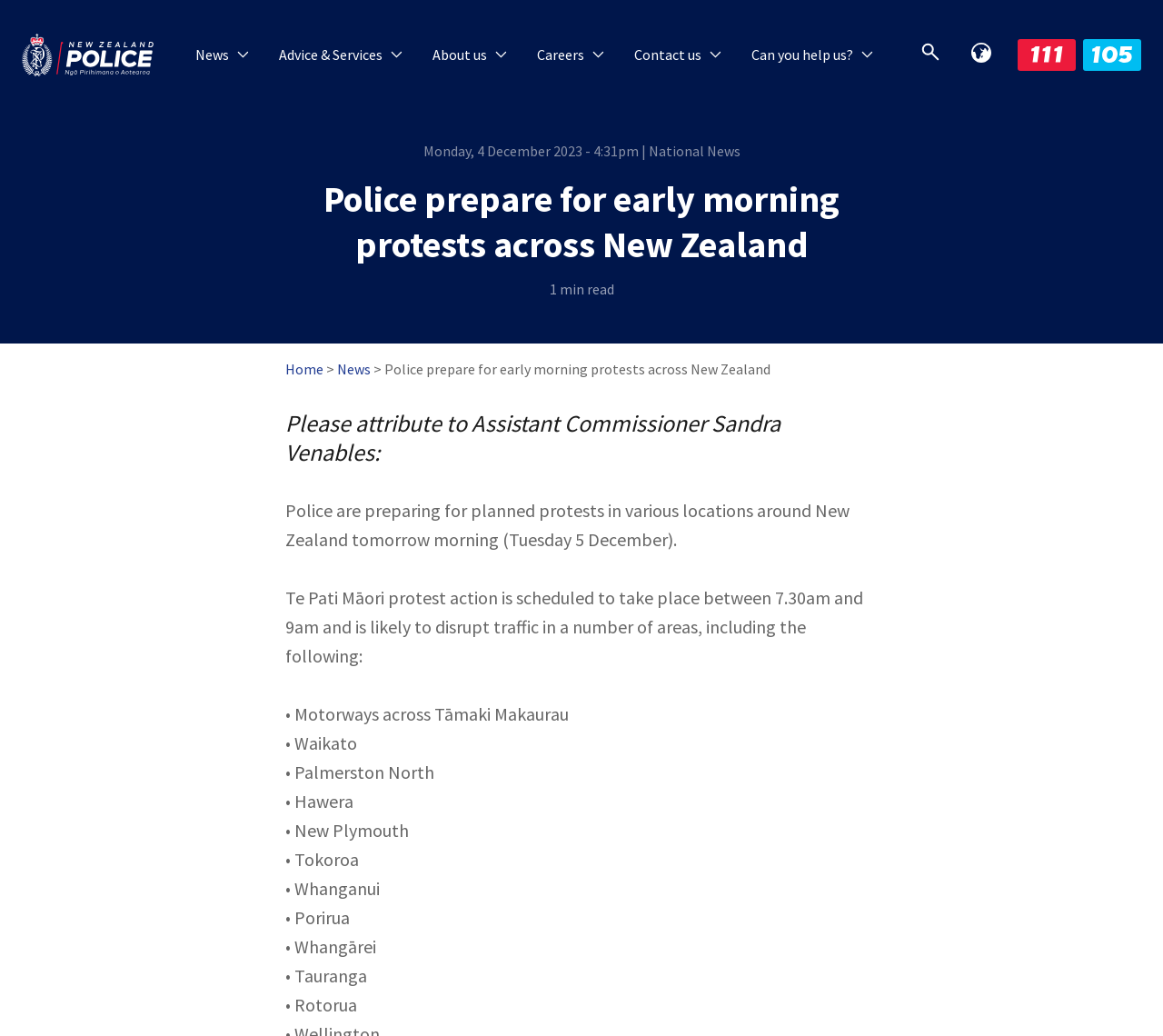Using a single word or phrase, answer the following question: 
What is the date of the planned protests?

Tuesday 5 December